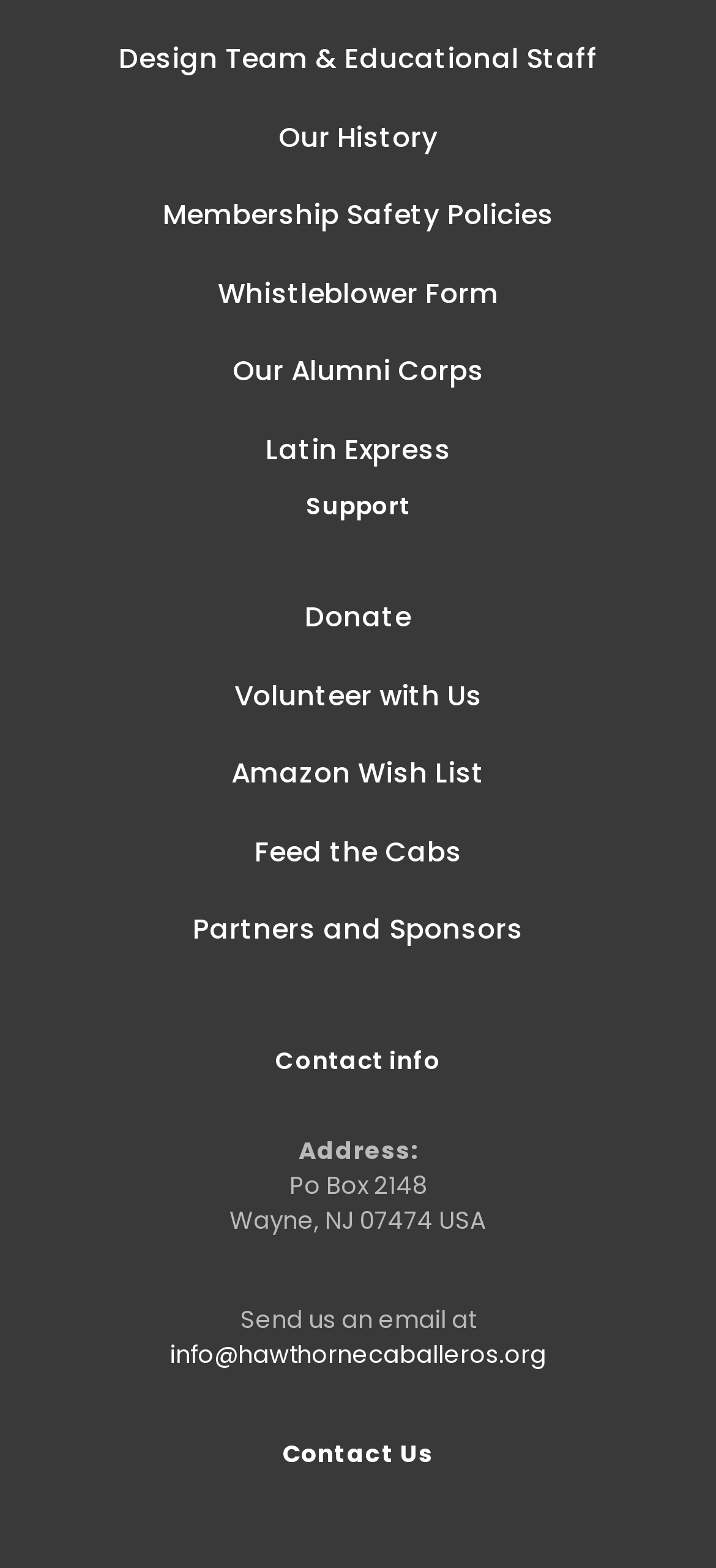Locate the bounding box of the UI element defined by this description: "Our History". The coordinates should be given as four float numbers between 0 and 1, formatted as [left, top, right, bottom].

[0.115, 0.063, 0.885, 0.113]